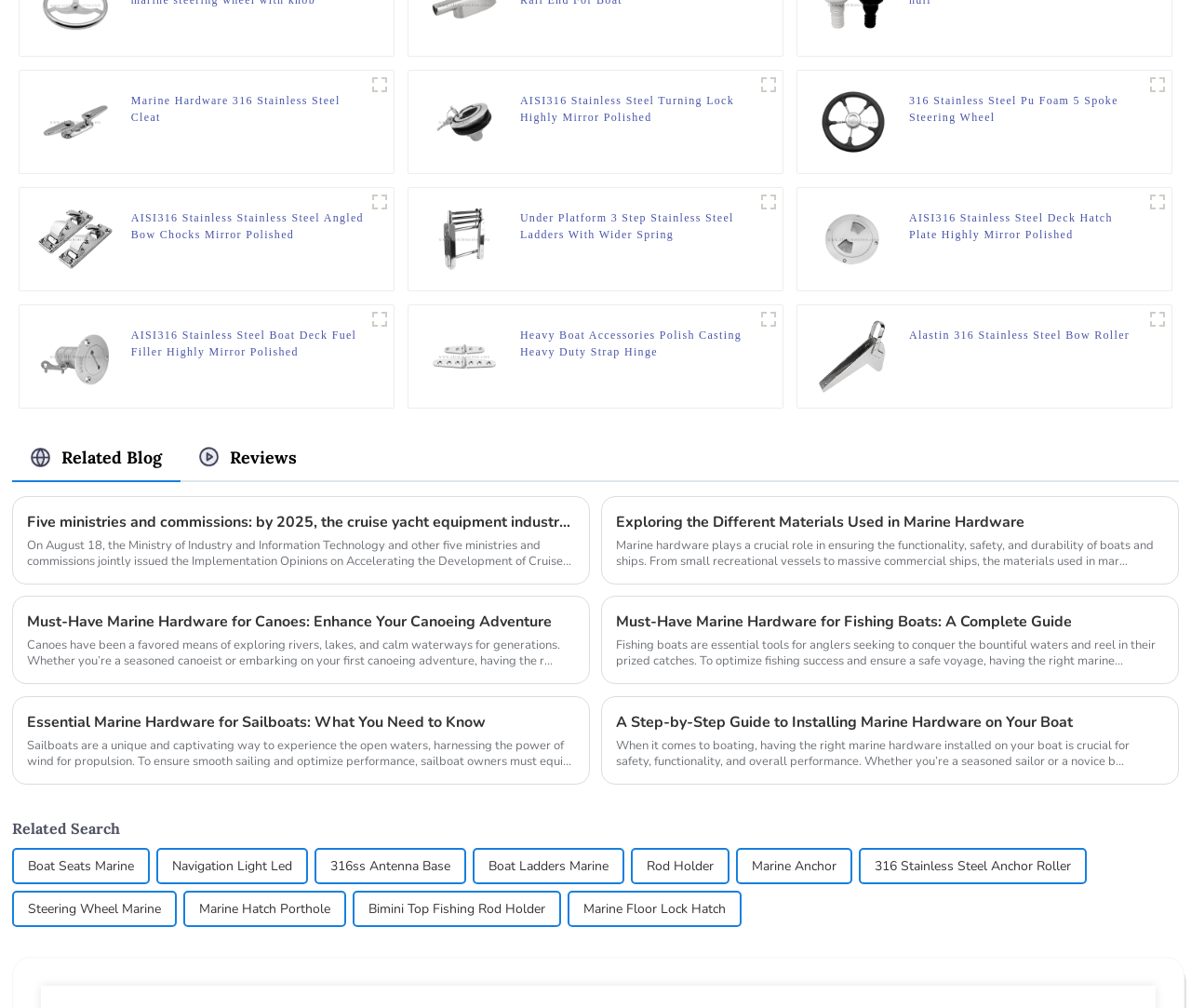Find the bounding box coordinates of the element you need to click on to perform this action: 'Explore the article 'Exploring the Different Materials Used in Marine Hardware''. The coordinates should be represented by four float values between 0 and 1, in the format [left, top, right, bottom].

[0.517, 0.507, 0.978, 0.529]